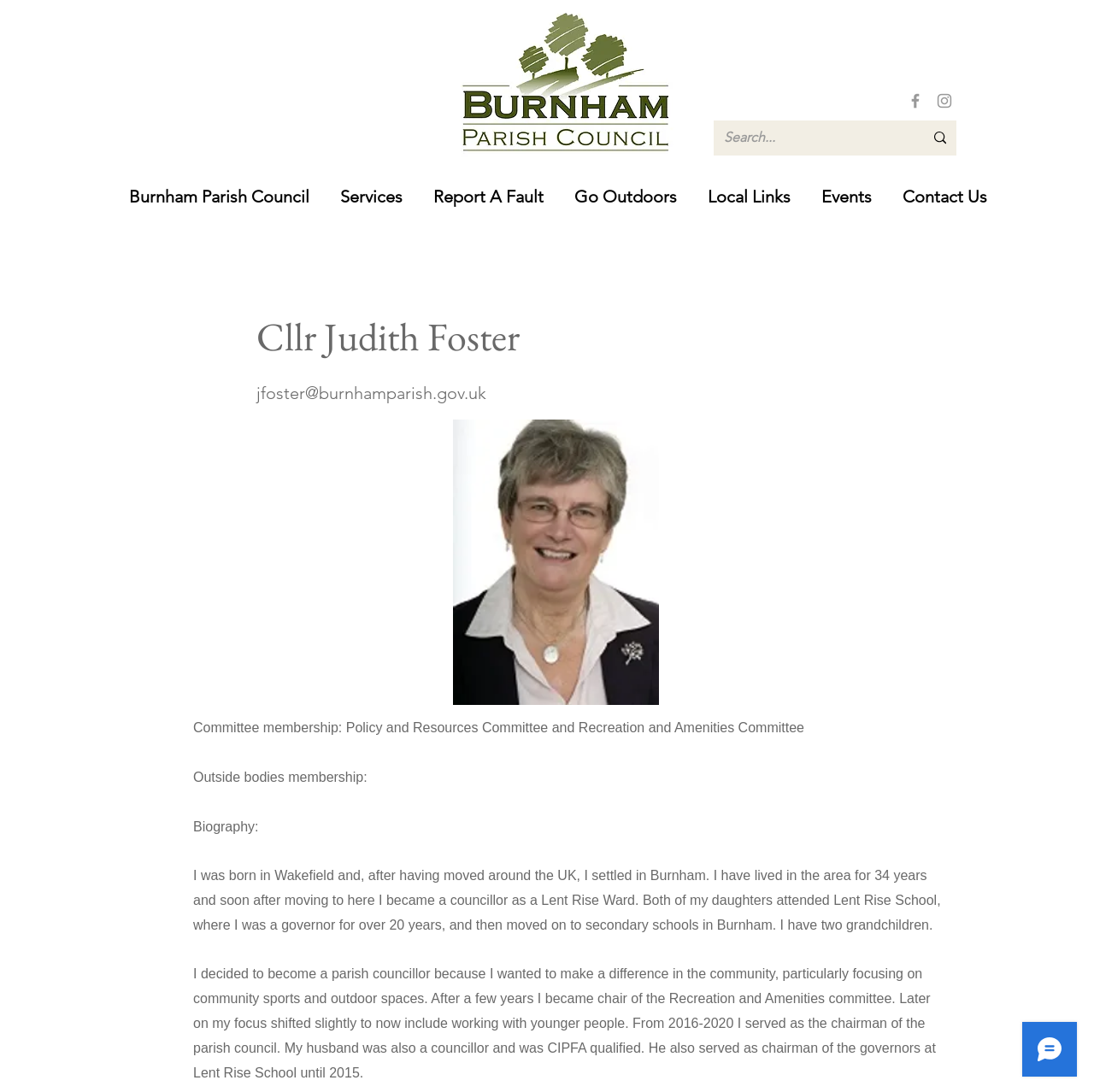Please provide the bounding box coordinate of the region that matches the element description: aria-label="Facebook". Coordinates should be in the format (top-left x, top-left y, bottom-right x, bottom-right y) and all values should be between 0 and 1.

[0.828, 0.084, 0.845, 0.101]